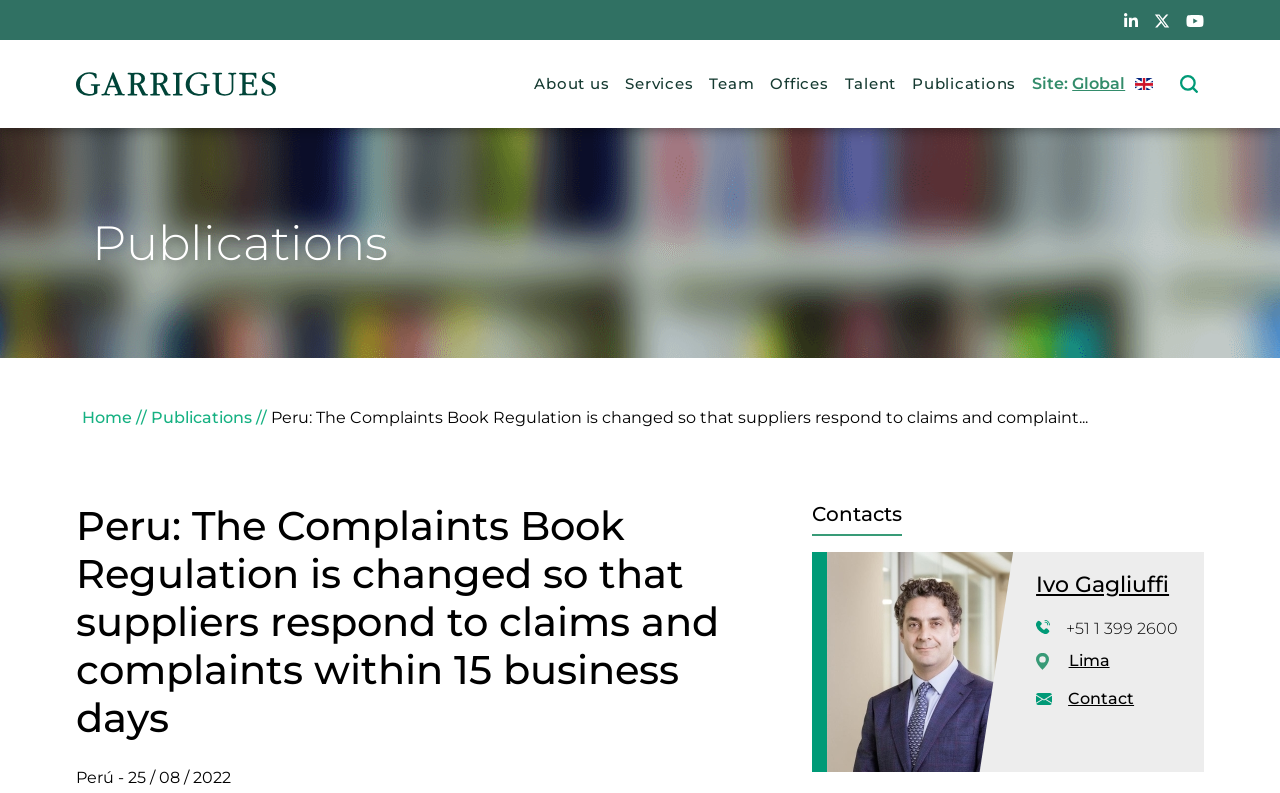Could you specify the bounding box coordinates for the clickable section to complete the following instruction: "Click the Apply button"?

[0.898, 0.091, 0.941, 0.121]